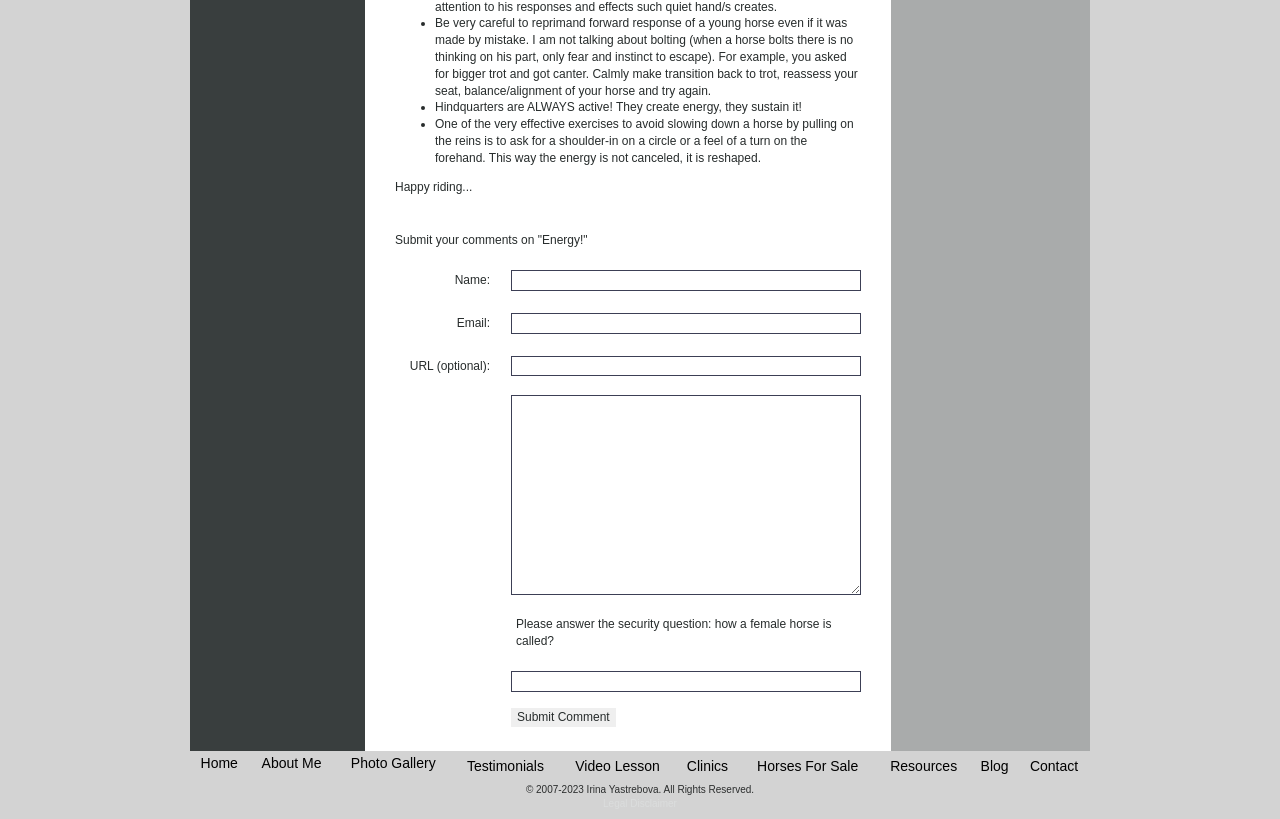Answer the following query with a single word or phrase:
What is the topic of the blog post?

Energy